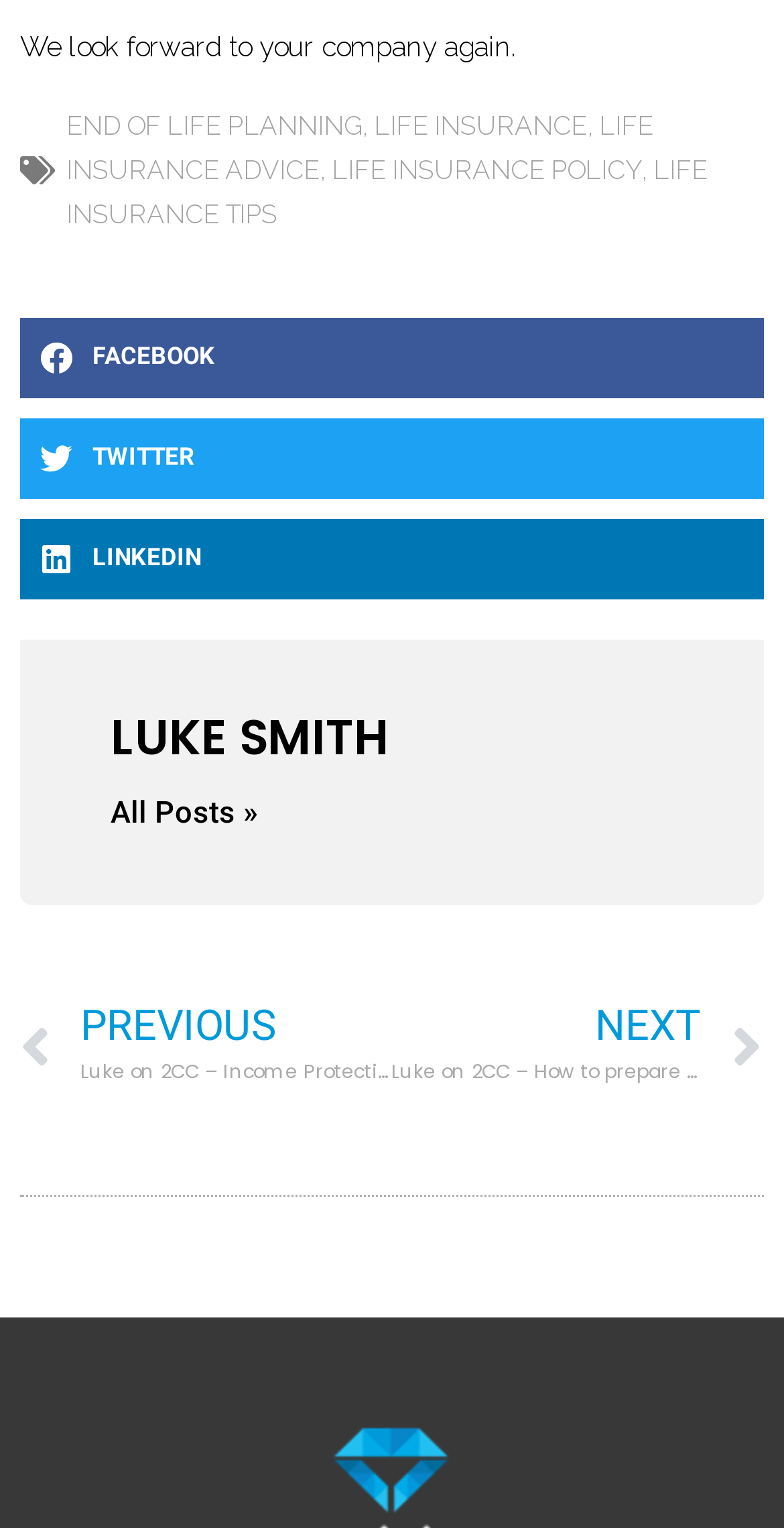Identify the bounding box coordinates for the region to click in order to carry out this instruction: "View LUKE SMITH's profile". Provide the coordinates using four float numbers between 0 and 1, formatted as [left, top, right, bottom].

[0.141, 0.464, 0.859, 0.502]